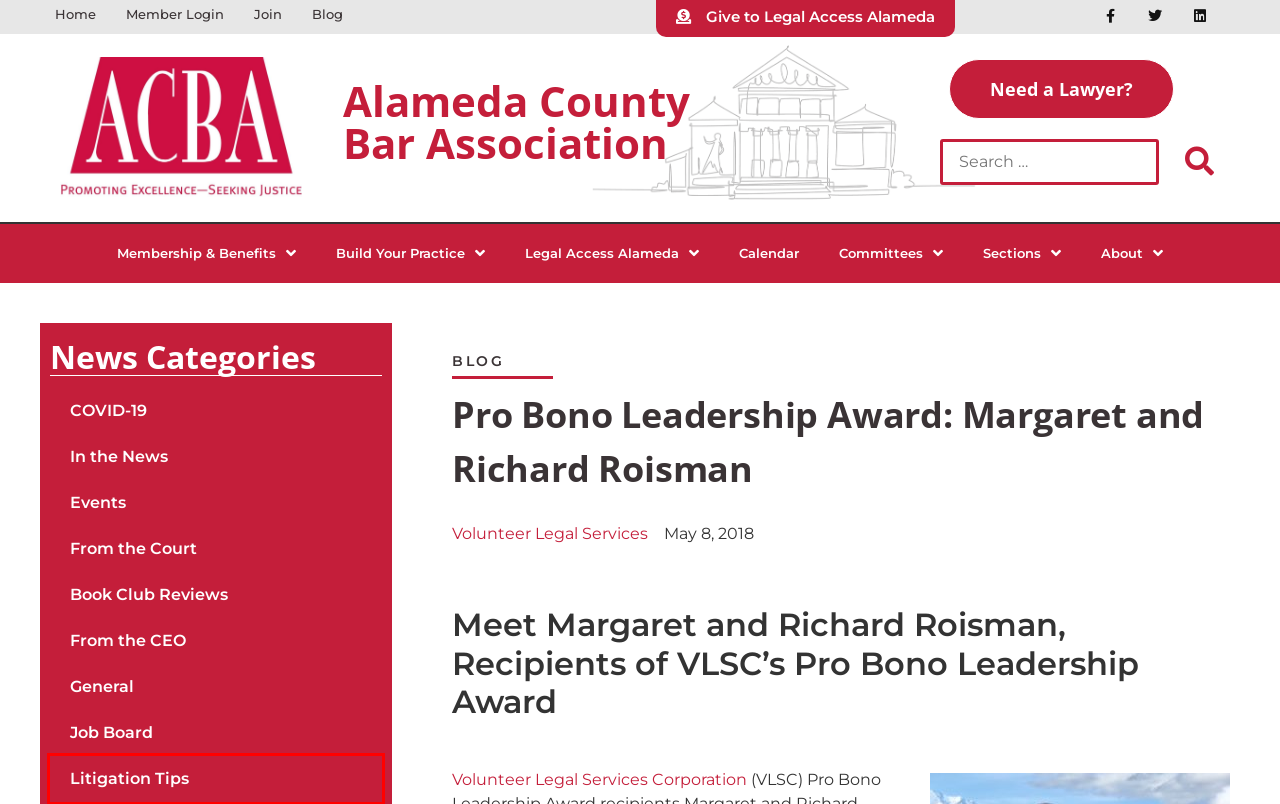Consider the screenshot of a webpage with a red bounding box around an element. Select the webpage description that best corresponds to the new page after clicking the element inside the red bounding box. Here are the candidates:
A. Litigation Tips Archives » Alameda County Bar Association
B. From the CEO Archives » Alameda County Bar Association
C. In the News Archives » Alameda County Bar Association
D. Events Archives » Alameda County Bar Association
E. Legal Access Alameda
F. Calendar » Alameda County Bar Association
G. Why You Should Join the ACBA » Alameda County Bar Association
H. Sections » Alameda County Bar Association

A